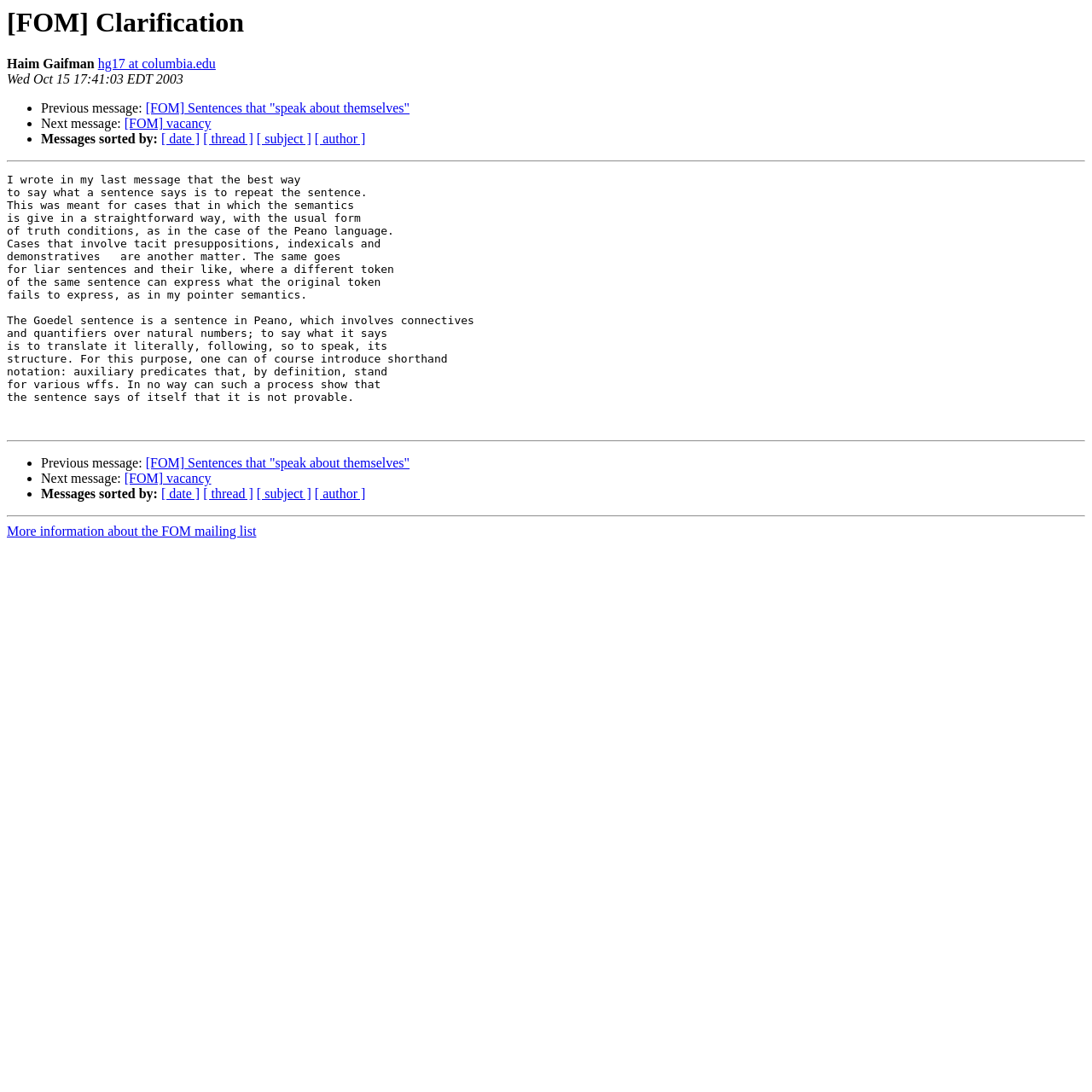Please find the bounding box coordinates of the clickable region needed to complete the following instruction: "View next message". The bounding box coordinates must consist of four float numbers between 0 and 1, i.e., [left, top, right, bottom].

[0.038, 0.107, 0.114, 0.12]